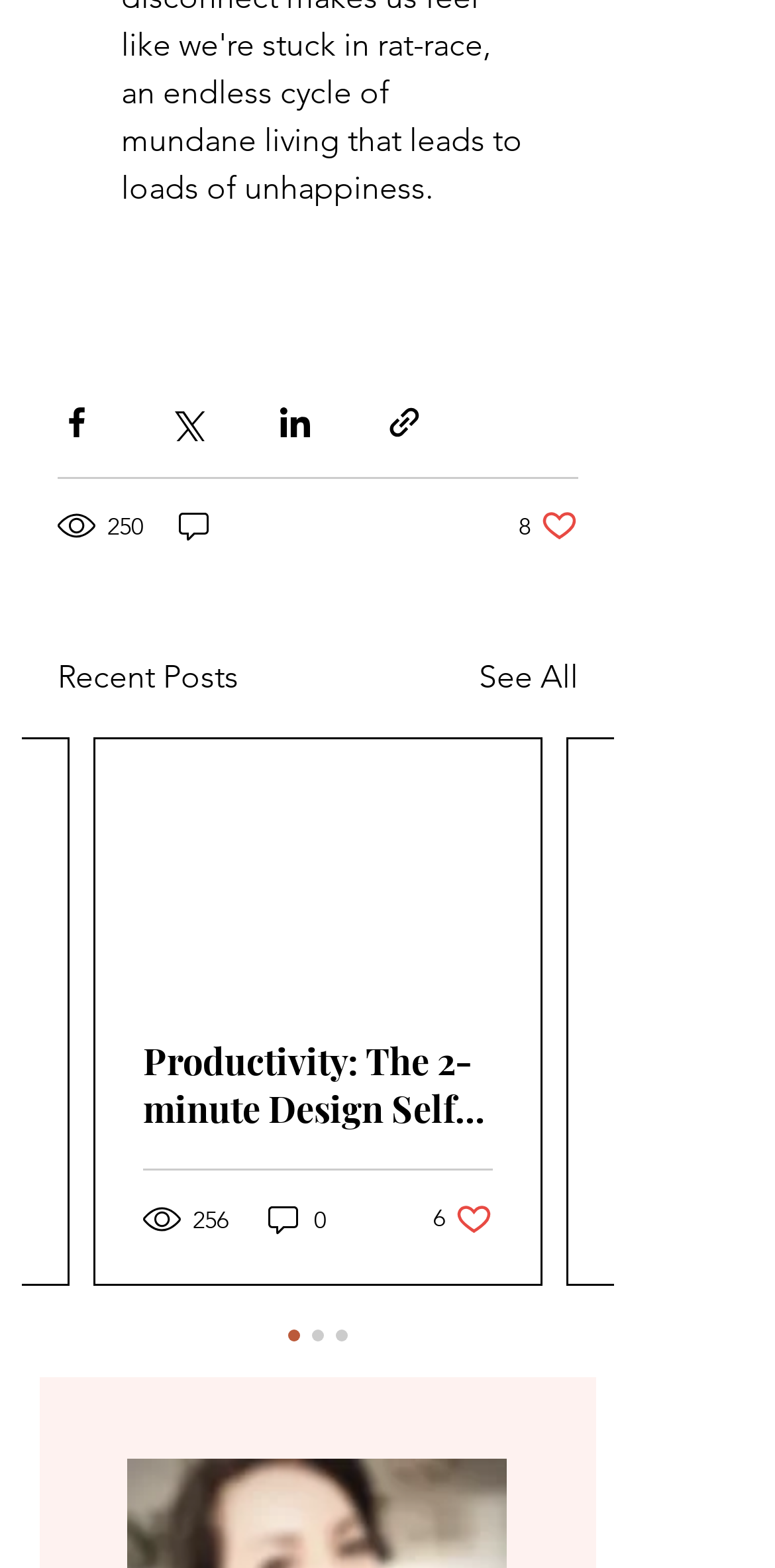What is the text of the second link in the article?
Please answer using one word or phrase, based on the screenshot.

Productivity: The 2-minute Design Self-Discovery Checklist